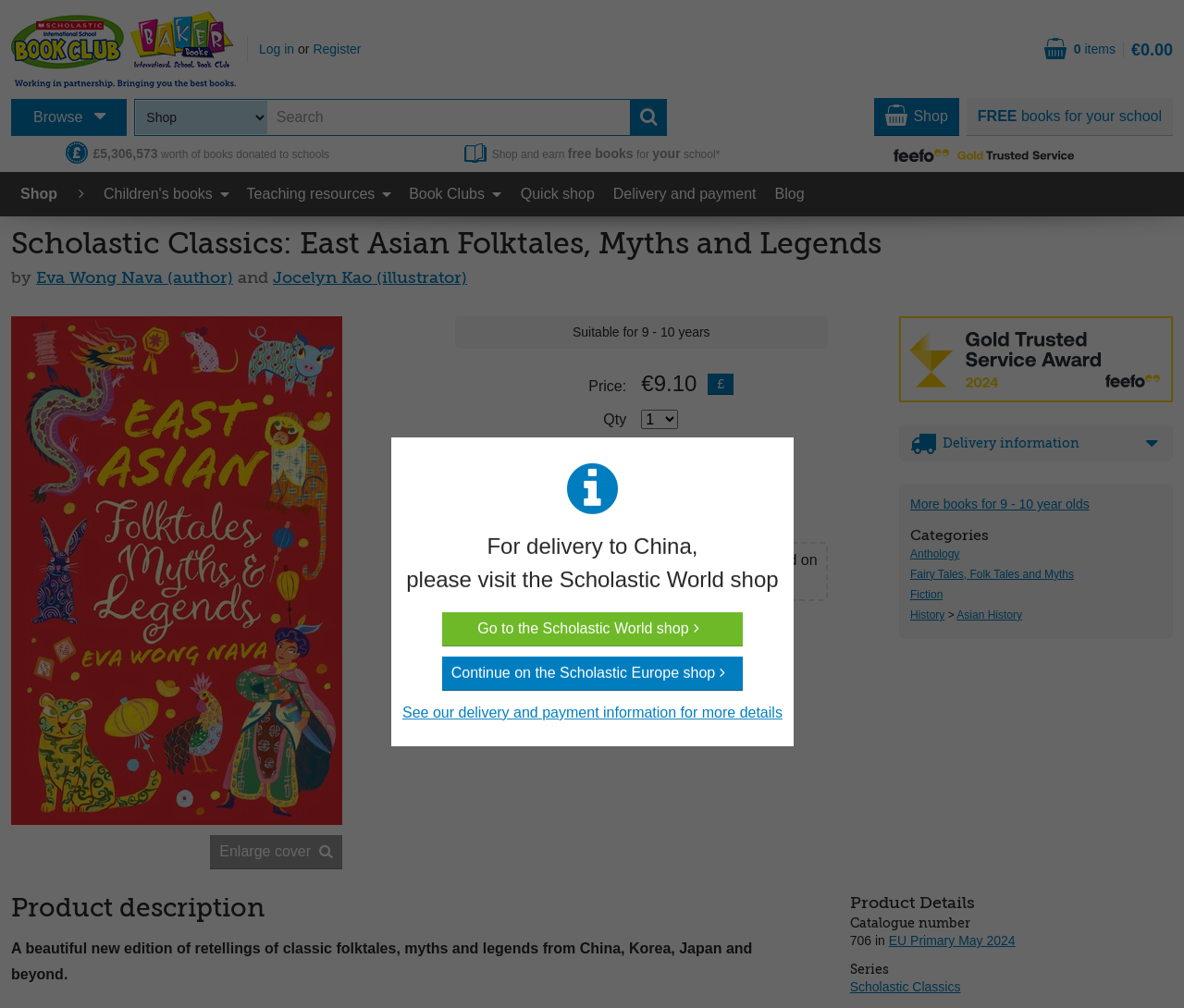Extract the main heading from the webpage content.

Scholastic Classics: East Asian Folktales, Myths and Legends
by Eva Wong Nava (author) and Jocelyn Kao (illustrator)